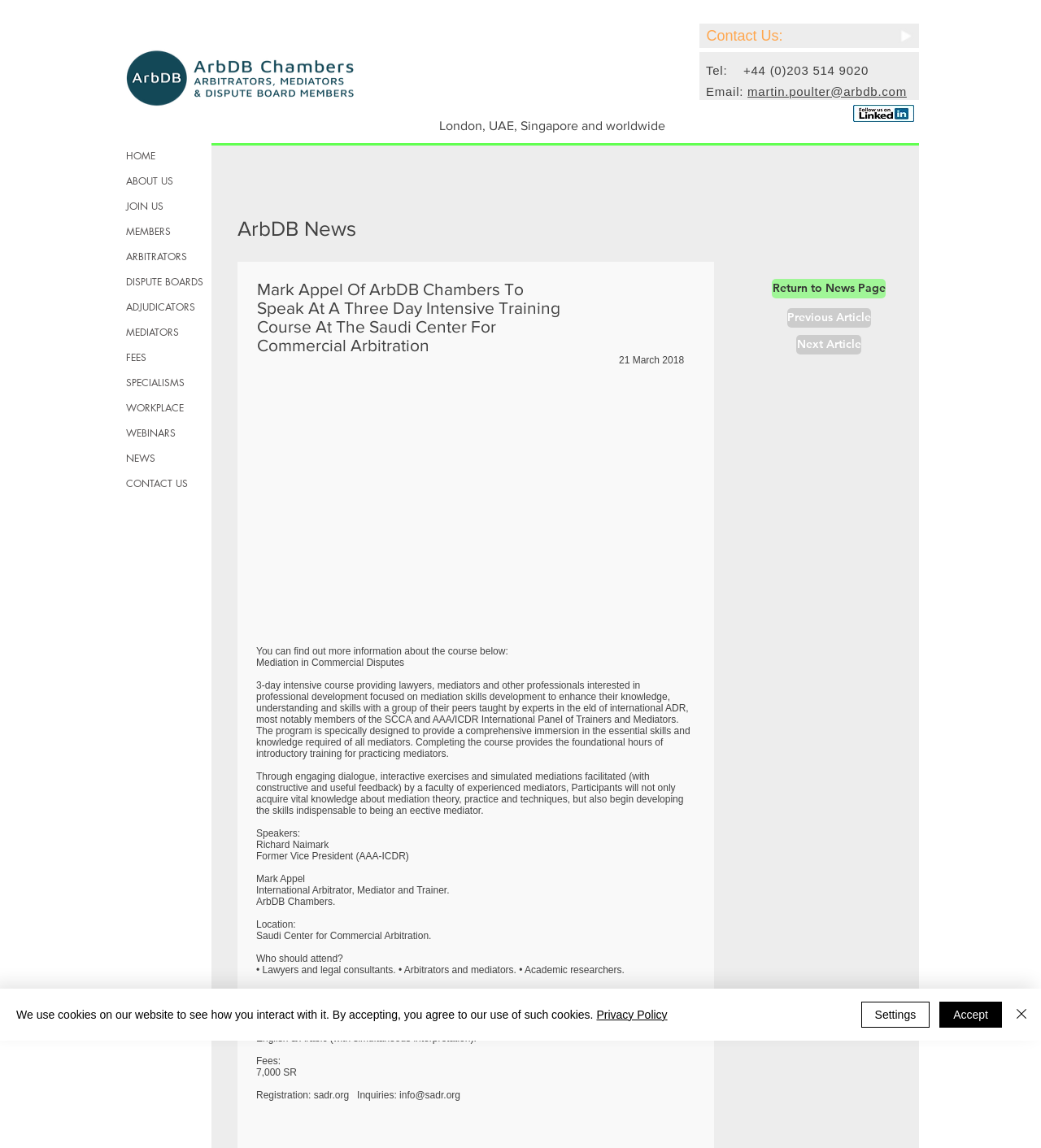Given the following UI element description: "London, UAE, Singapore and worldwide", find the bounding box coordinates in the webpage screenshot.

[0.422, 0.103, 0.639, 0.115]